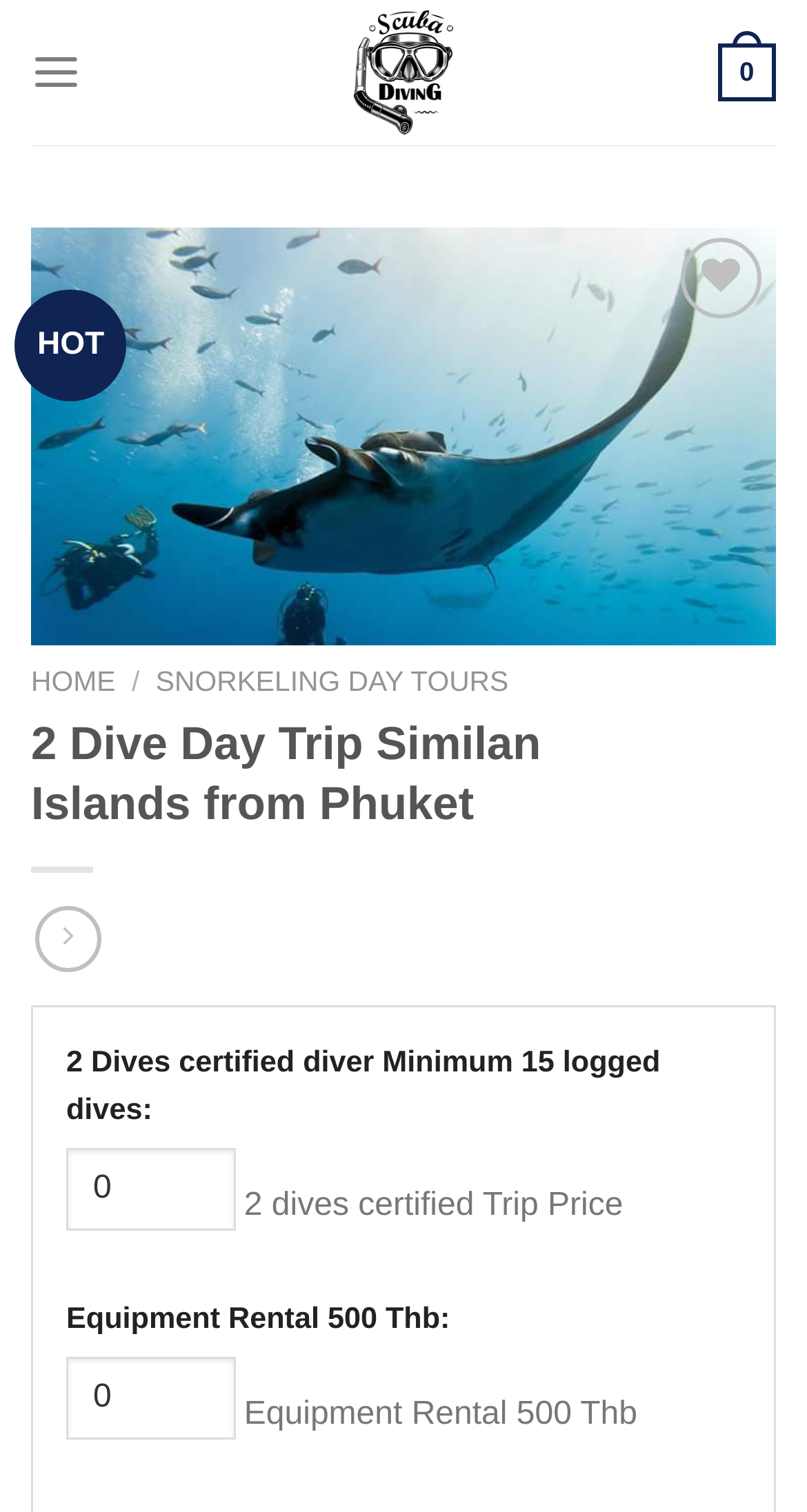Find the bounding box coordinates for the HTML element described as: "Burnby House and Gardens". The coordinates should consist of four float values between 0 and 1, i.e., [left, top, right, bottom].

None